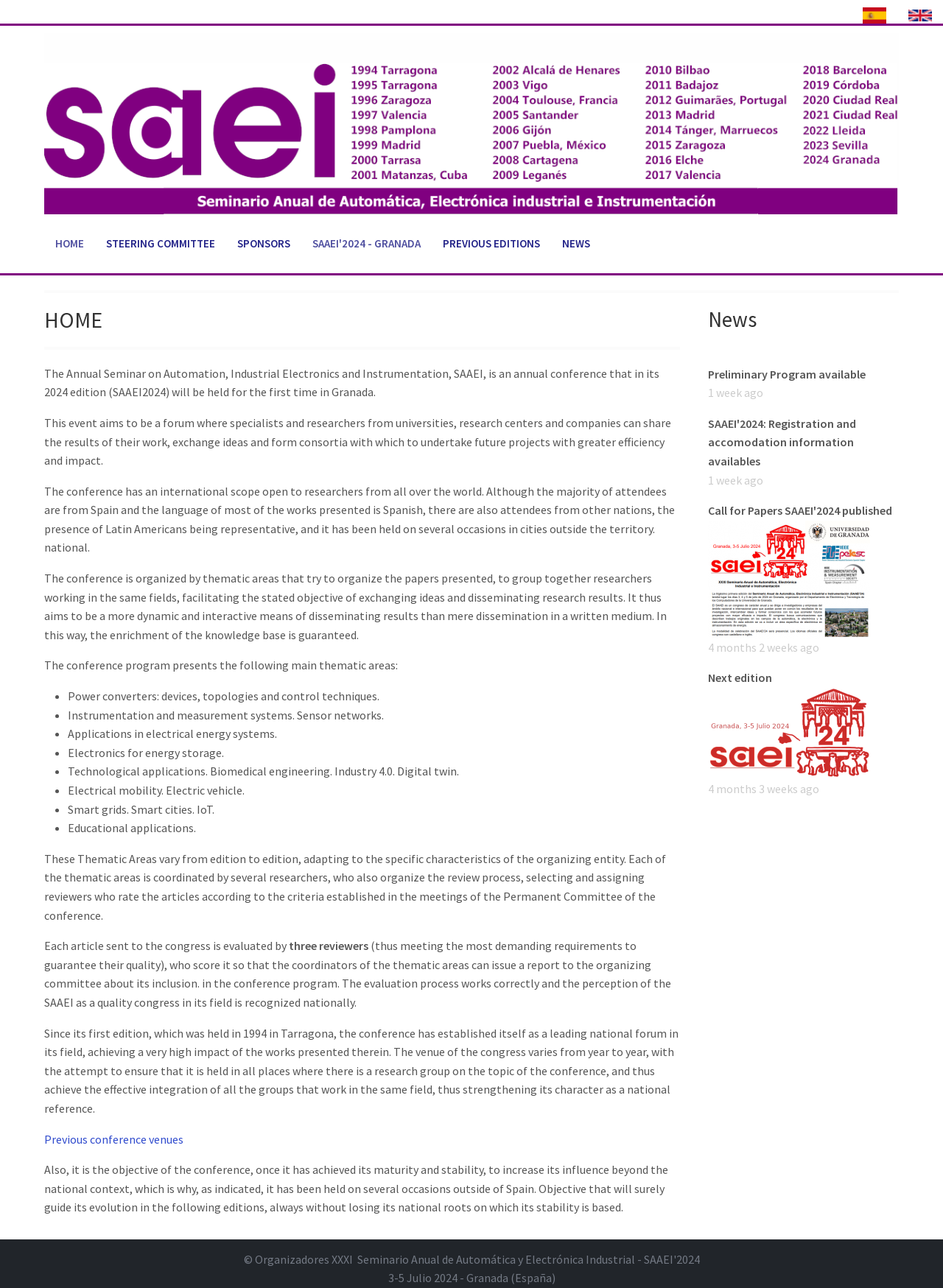Given the description of a UI element: "alt="SAAEI'2024 - Granada"", identify the bounding box coordinates of the matching element in the webpage screenshot.

[0.75, 0.563, 0.922, 0.574]